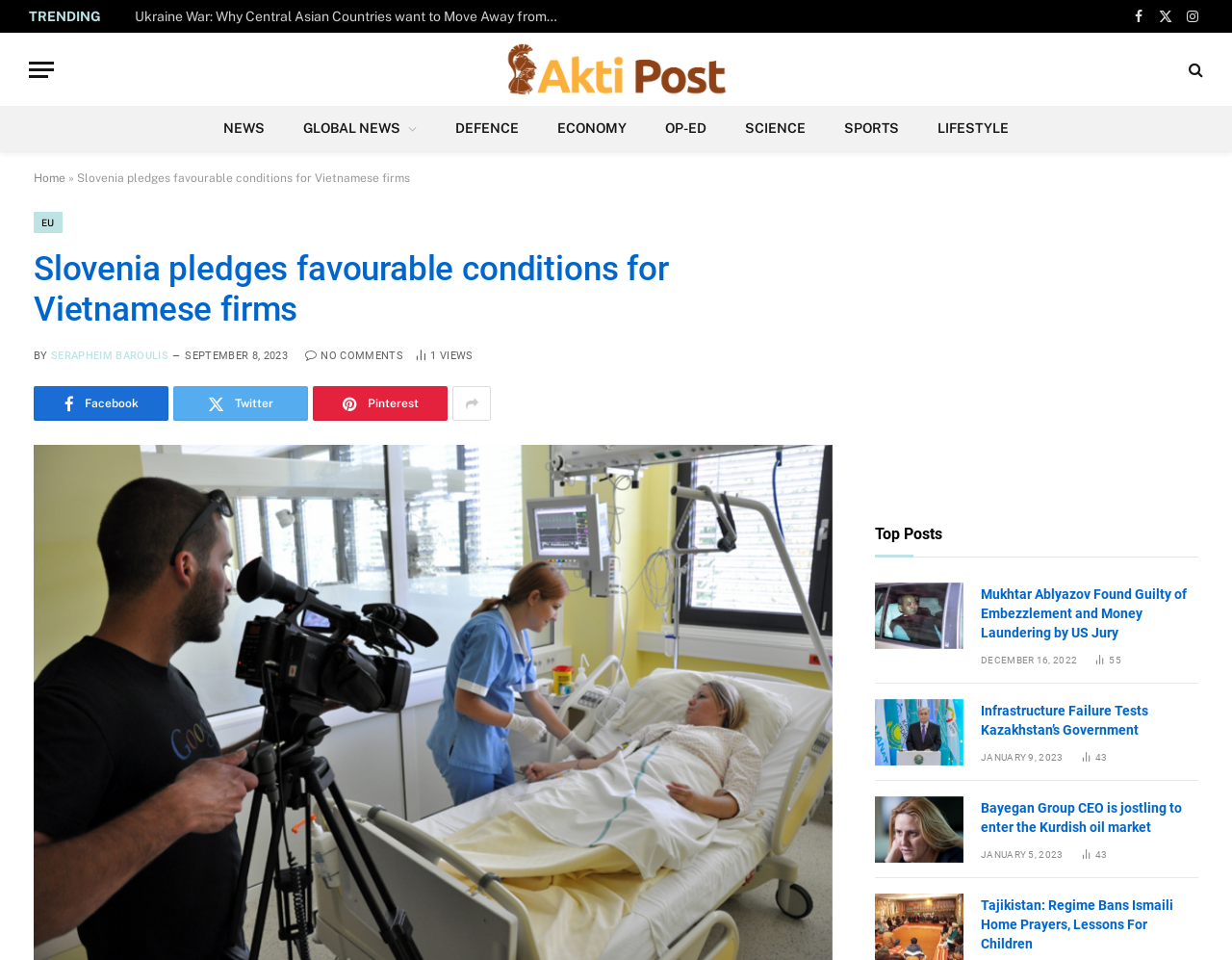Identify the bounding box coordinates of the HTML element based on this description: "title="Akti Post"".

[0.41, 0.034, 0.59, 0.11]